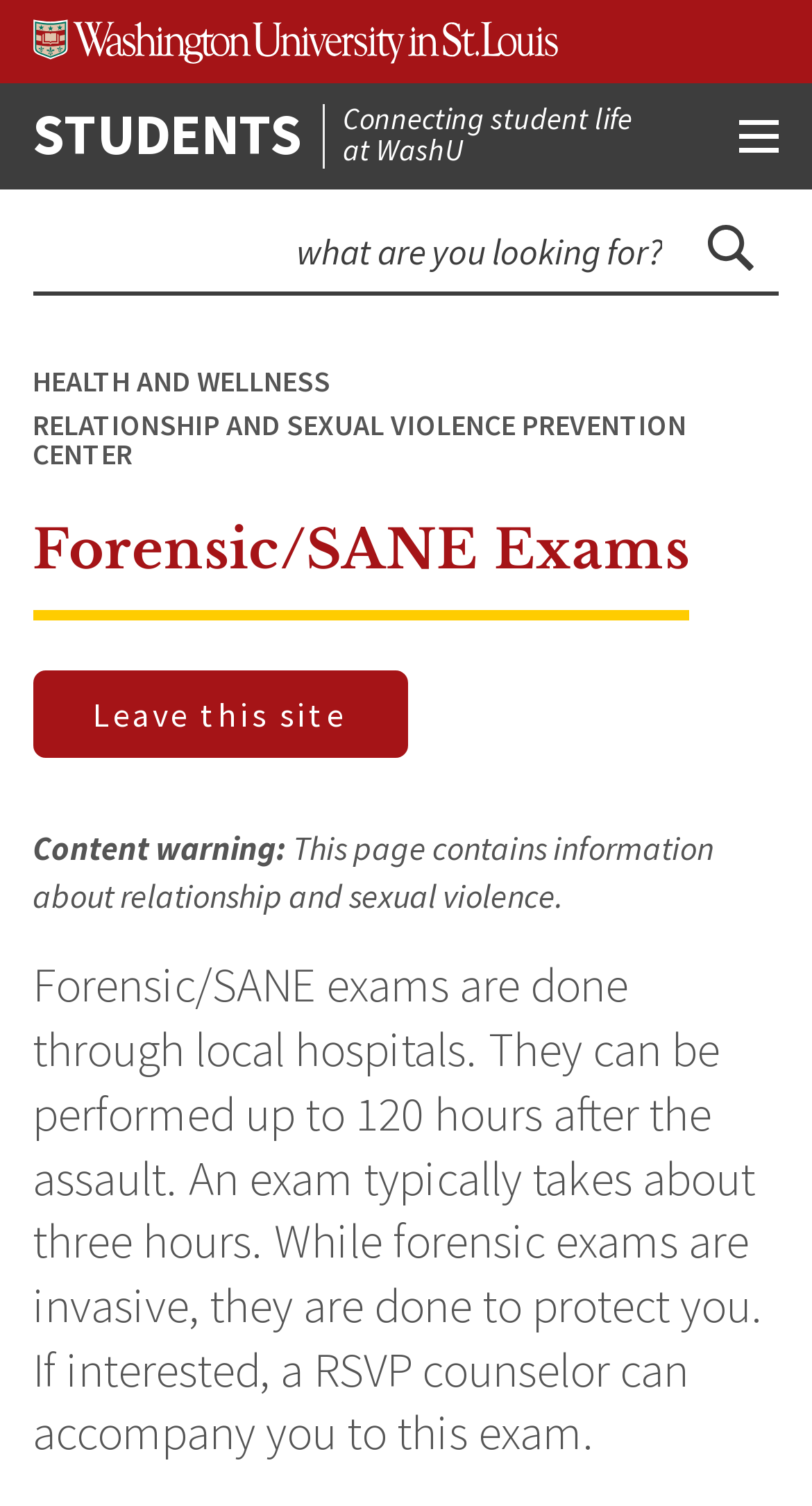Provide an in-depth caption for the contents of the webpage.

The webpage is about forensic/SANE exams, specifically what to expect during the process. At the top left corner, there is a link to skip to the content, followed by the Washington University in St. Louis logo. Below the logo, there are navigation links, including "STUDENTS" and a button to open a menu. To the right of the navigation links, there is a search bar with a search button and a magnifying glass icon.

Below the navigation and search bar, there is a header section with several links, including "HEALTH AND WELLNESS" and "RELATIONSHIP AND SEXUAL VIOLENCE PREVENTION CENTER". The main content of the page is headed by "Forensic/SANE Exams", which is followed by a content warning and a paragraph of text explaining what forensic/SANE exams are, how they are performed, and their purpose. The text also mentions that a counselor can accompany the individual during the exam.

There are a total of 5 links on the page, 4 images, 1 search bar, 2 buttons, and 5 blocks of static text. The layout of the page is organized, with clear headings and concise text, making it easy to navigate and understand the content.